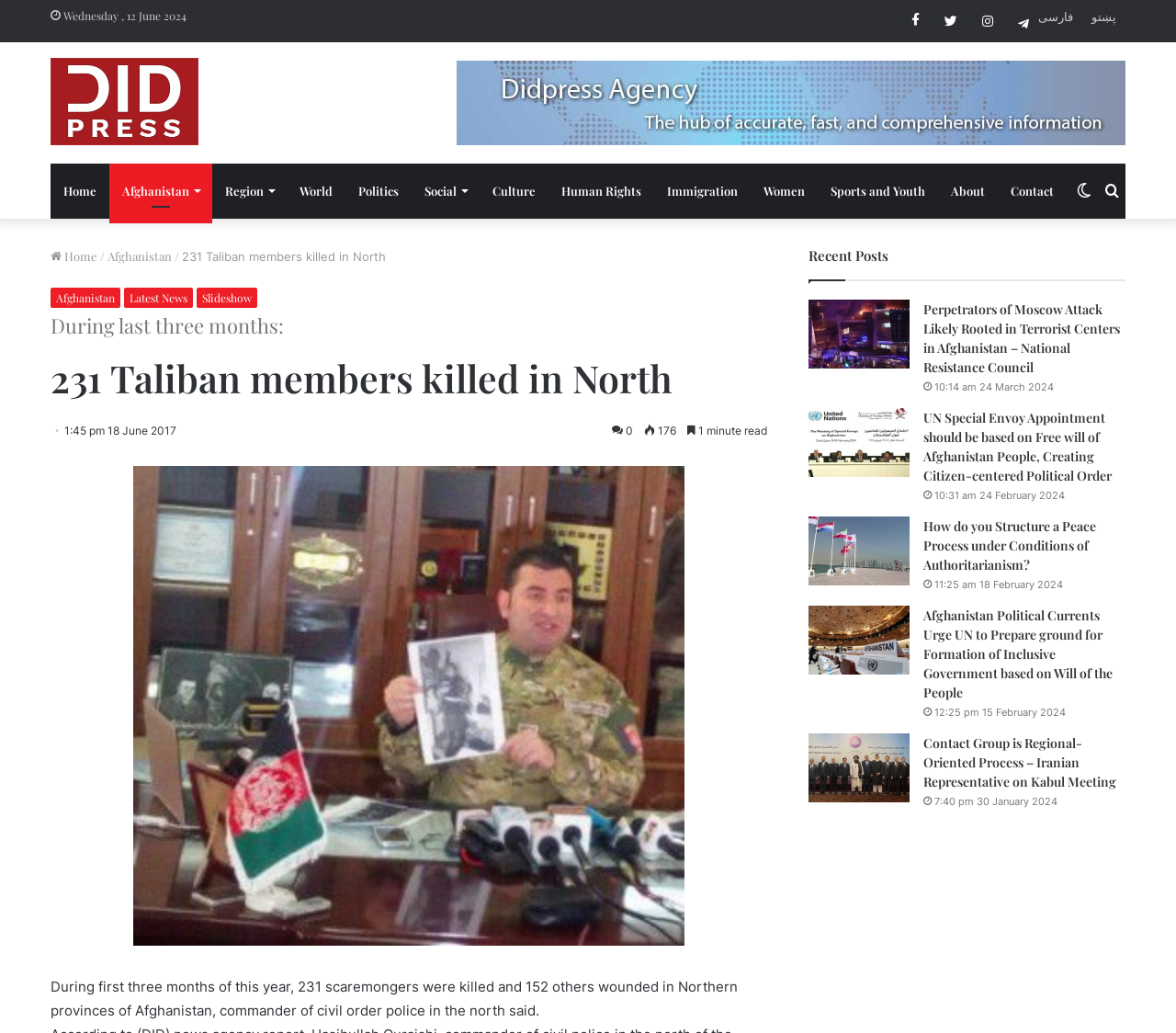Please identify the bounding box coordinates of the area I need to click to accomplish the following instruction: "View the slideshow".

[0.167, 0.278, 0.219, 0.298]